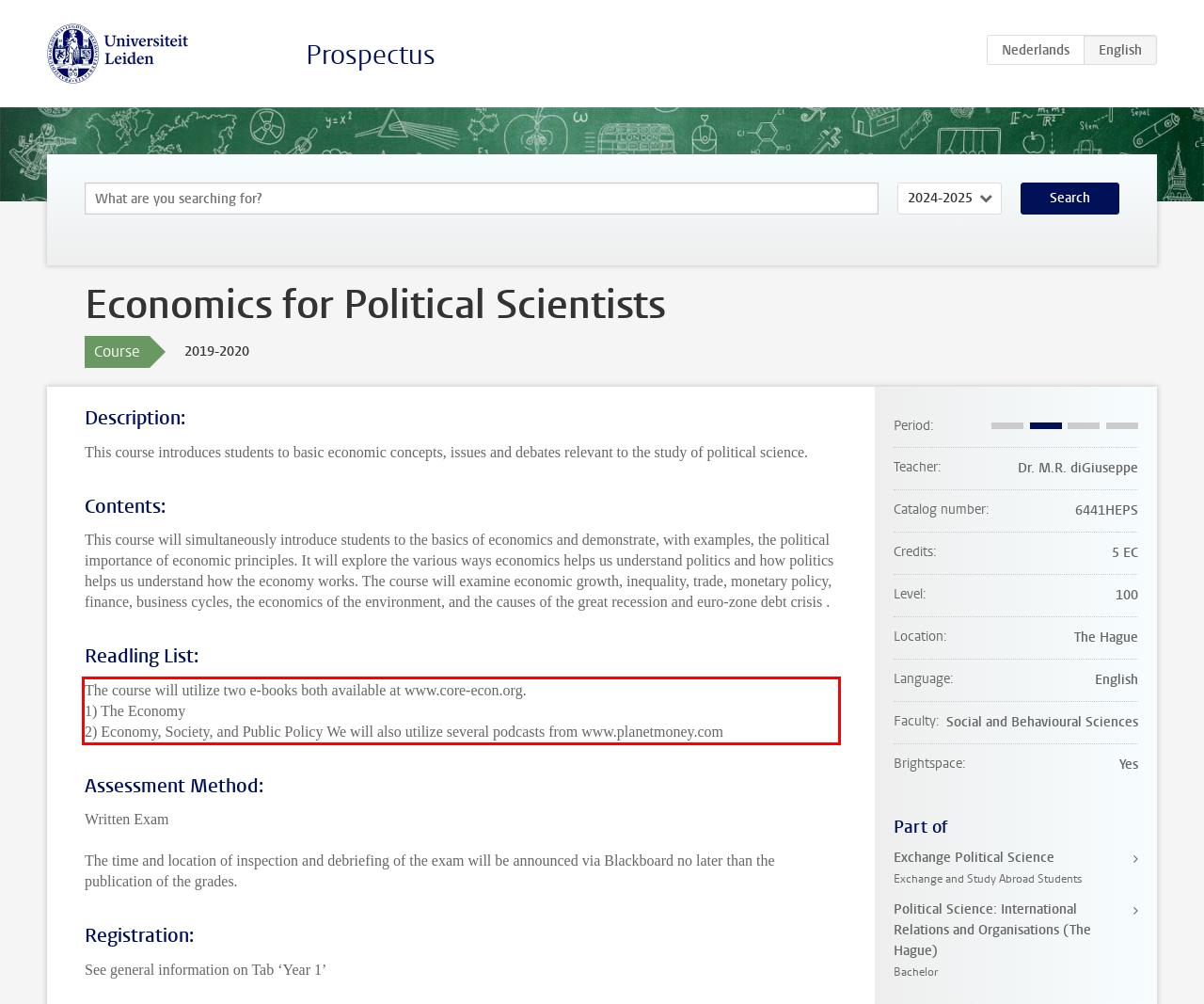From the given screenshot of a webpage, identify the red bounding box and extract the text content within it.

The course will utilize two e-books both available at www.core-econ.org. 1) The Economy 2) Economy, Society, and Public Policy We will also utilize several podcasts from www.planetmoney.com